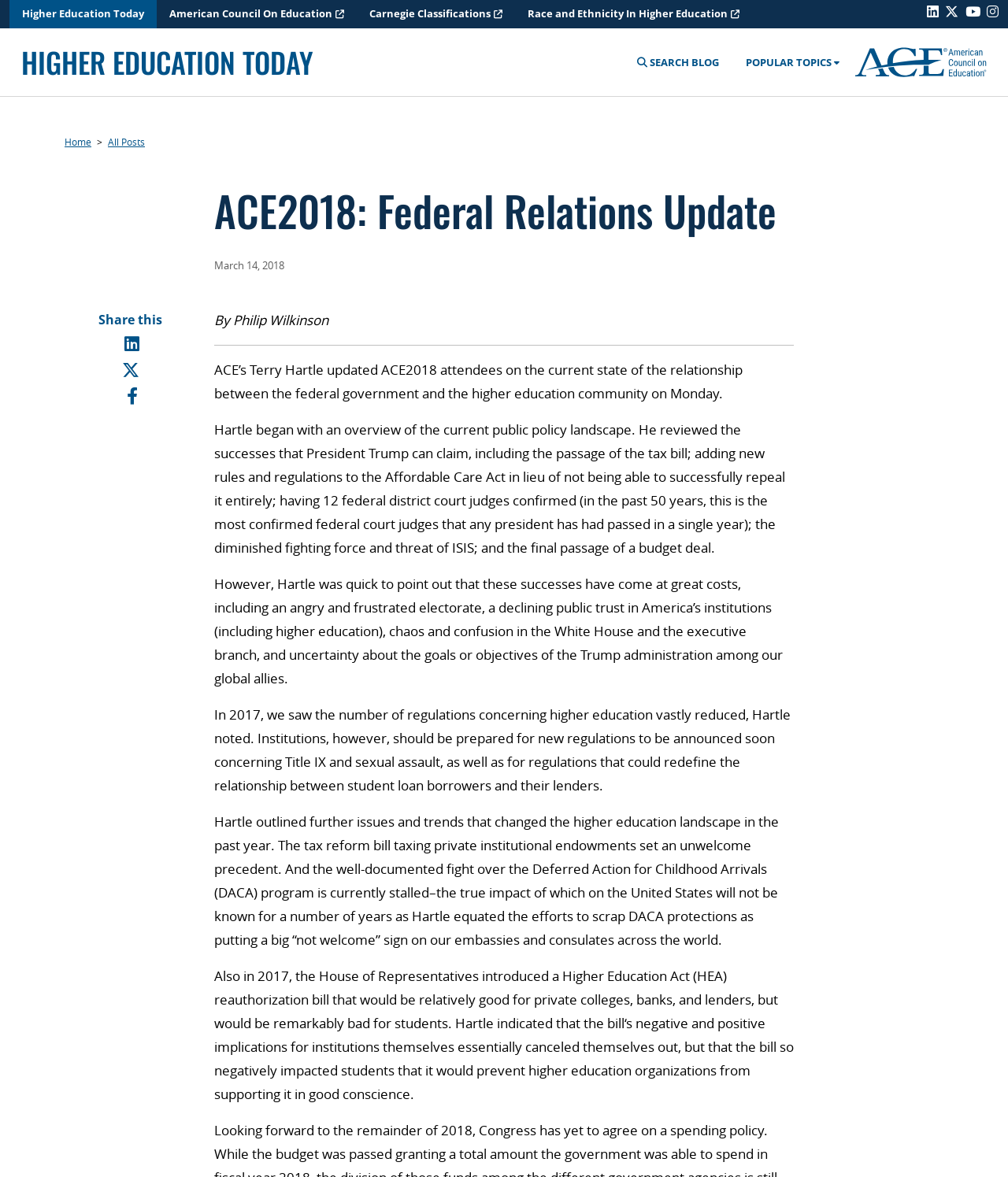What is the name of the blog?
Look at the image and respond with a single word or a short phrase.

Higher Education Today